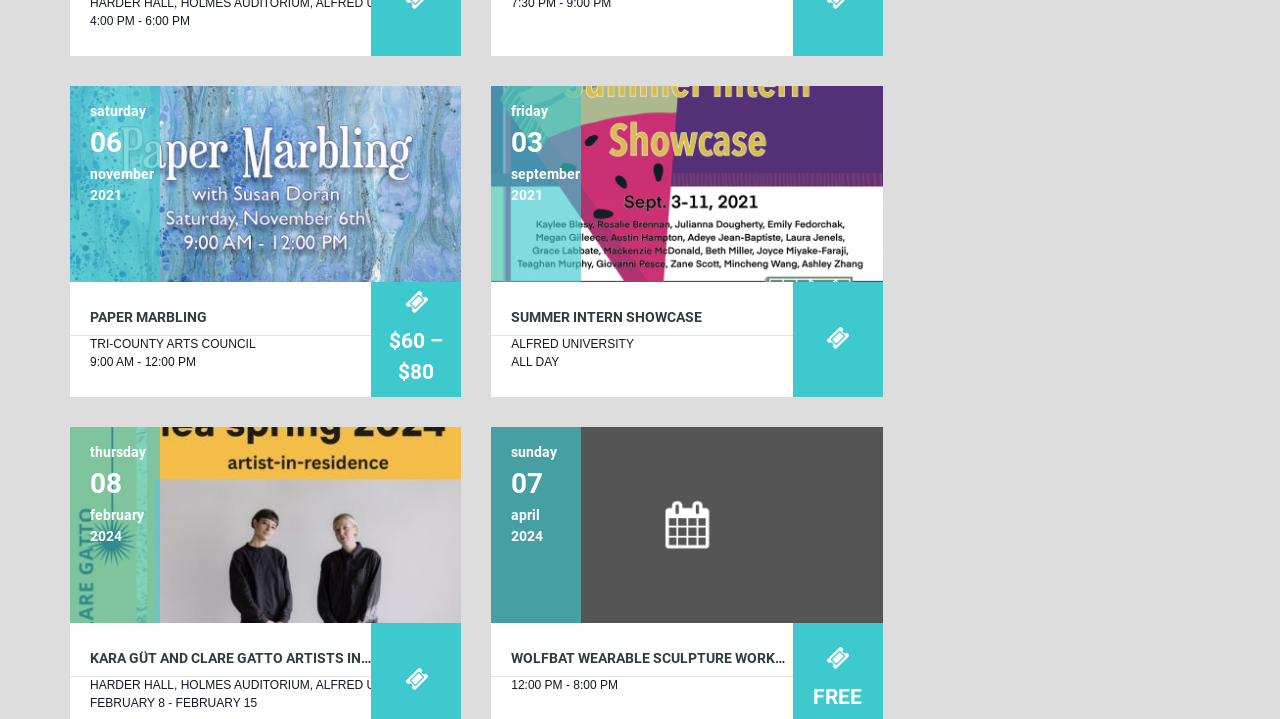Locate the bounding box coordinates of the item that should be clicked to fulfill the instruction: "Click on 'Sitemap'".

None